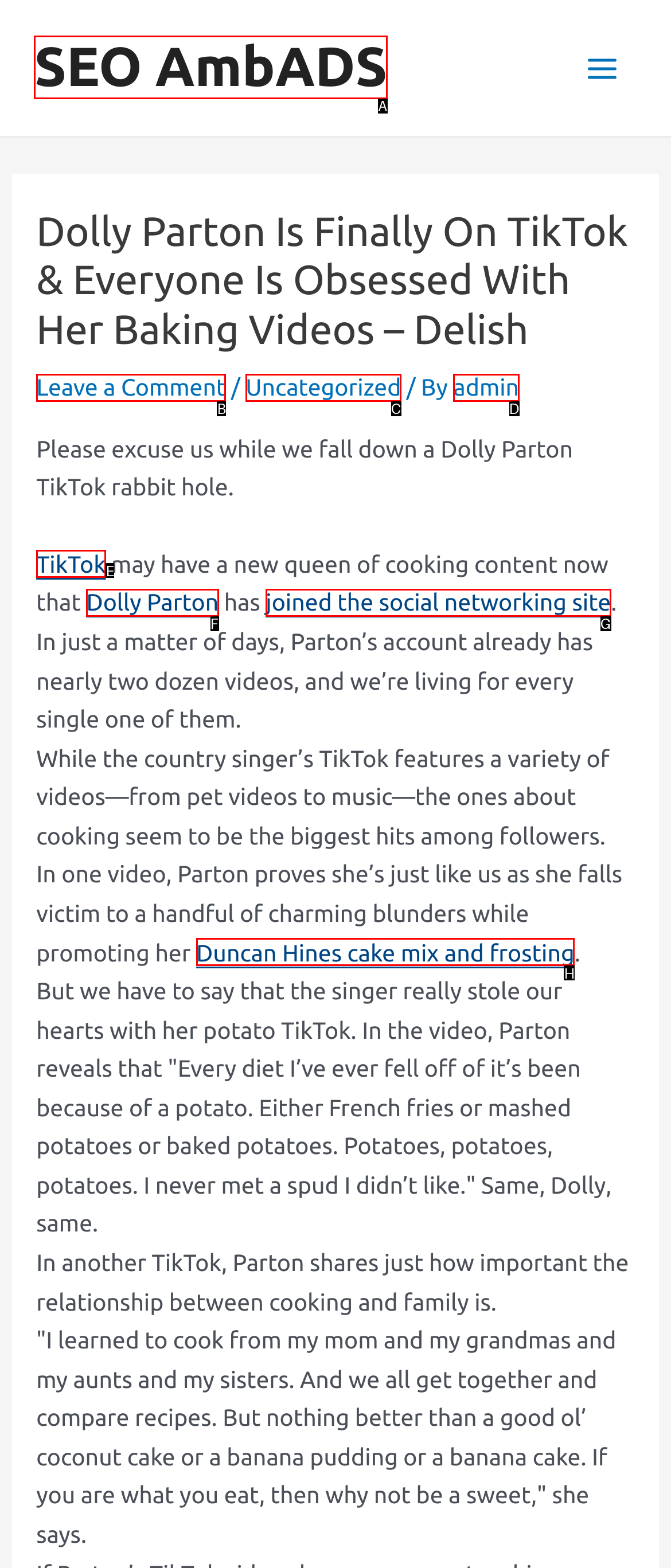Indicate which HTML element you need to click to complete the task: Check out the 'SEO AmbADS' link. Provide the letter of the selected option directly.

A